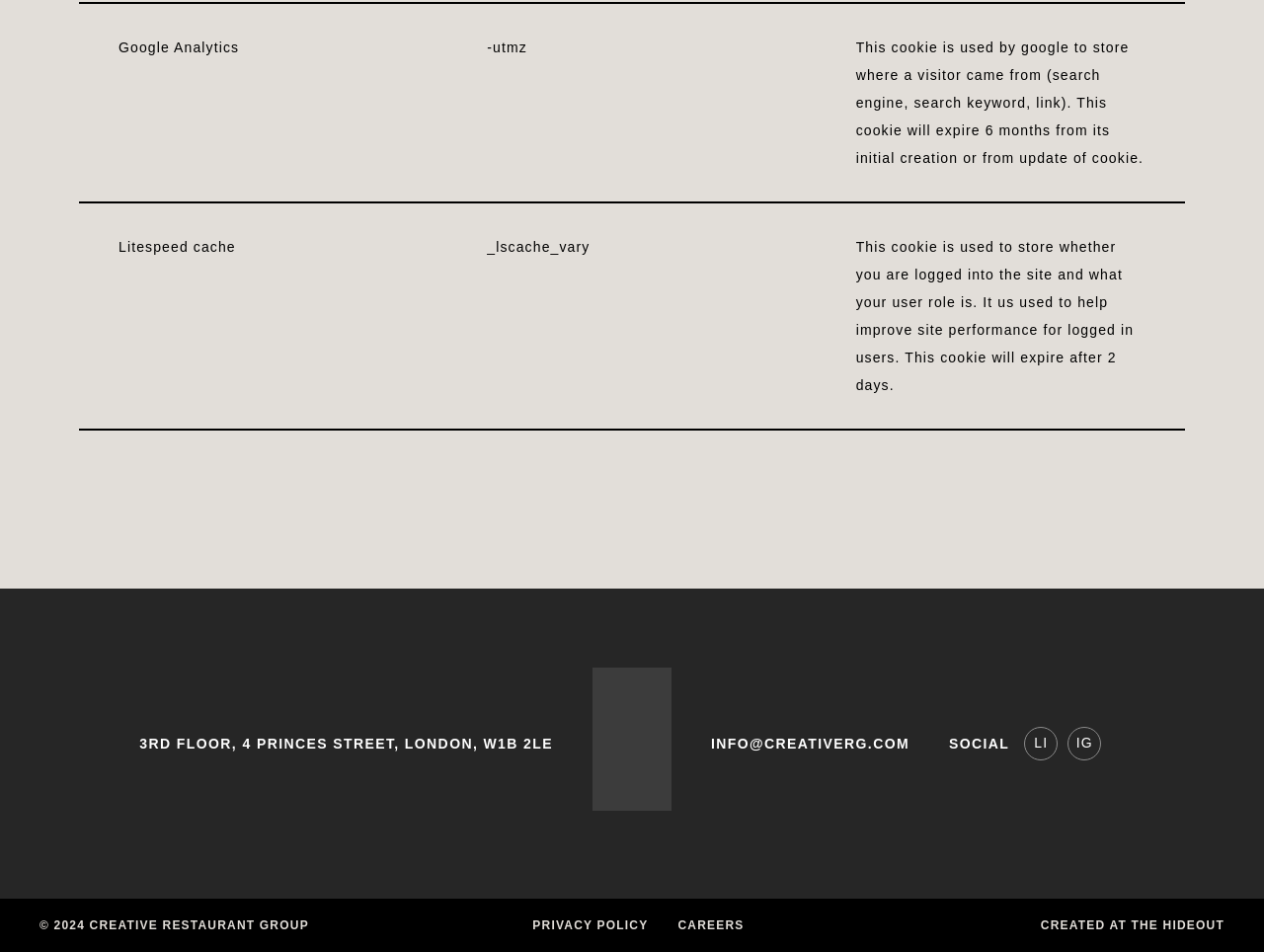Identify the bounding box for the element characterized by the following description: "Previous PostPrevious Build Trust".

None